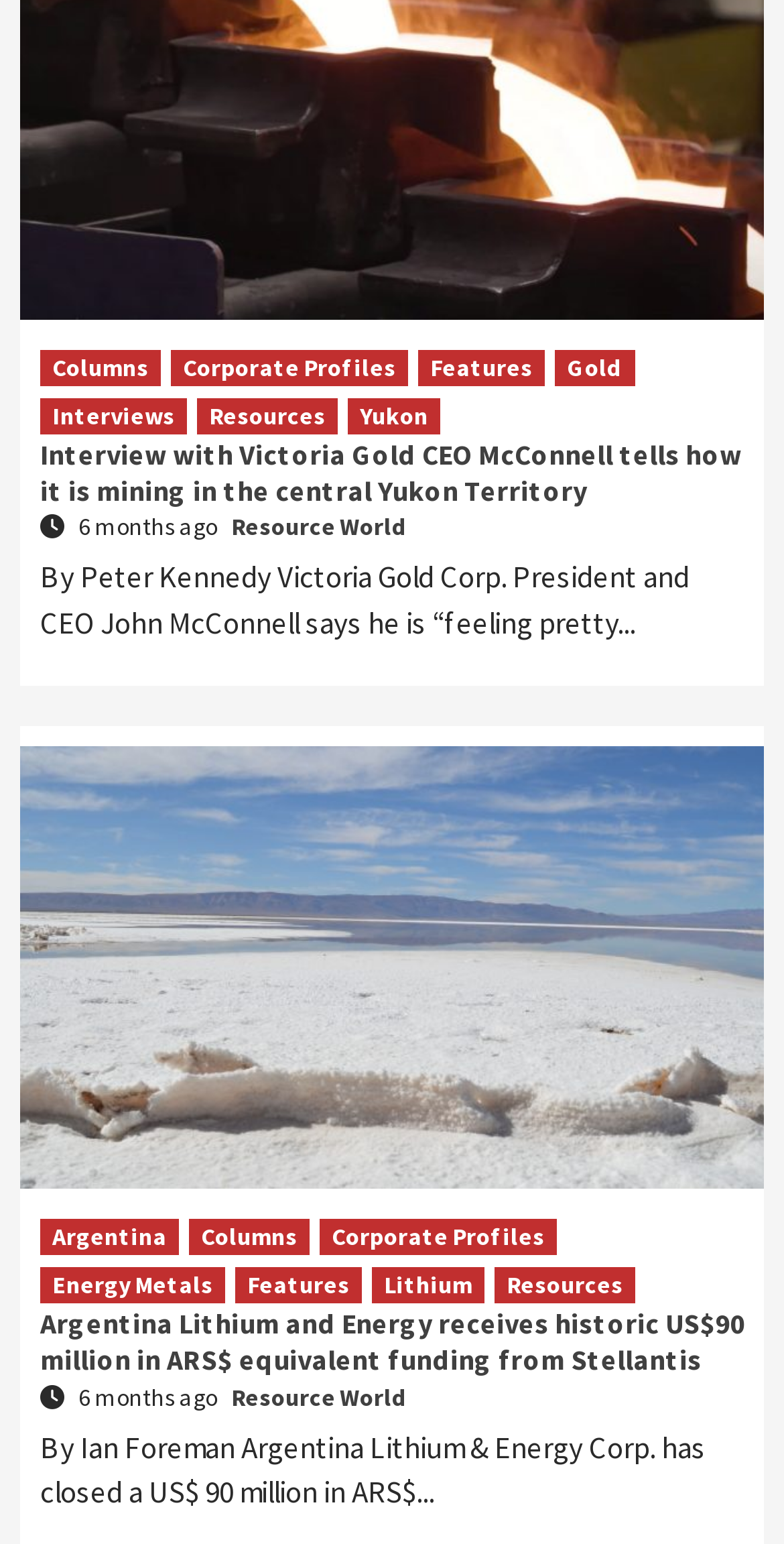Extract the bounding box for the UI element that matches this description: "Columns".

[0.051, 0.226, 0.205, 0.249]